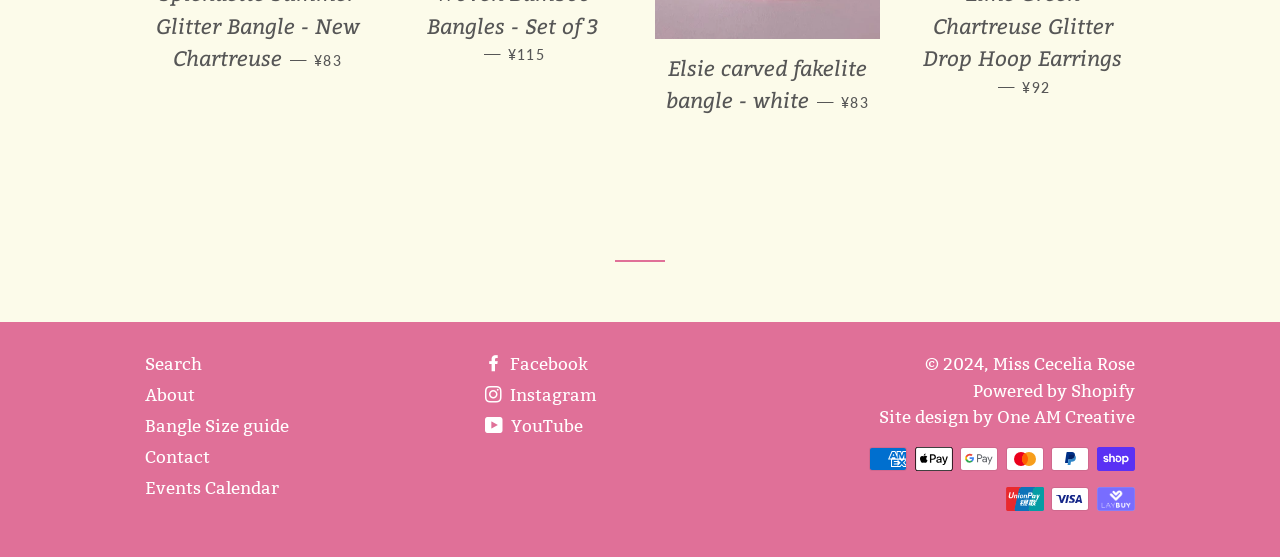Using the information in the image, give a detailed answer to the following question: What is the copyright year of the website?

The copyright year can be found in the footer section of the webpage, in the StaticText element with the text '© 2024'.